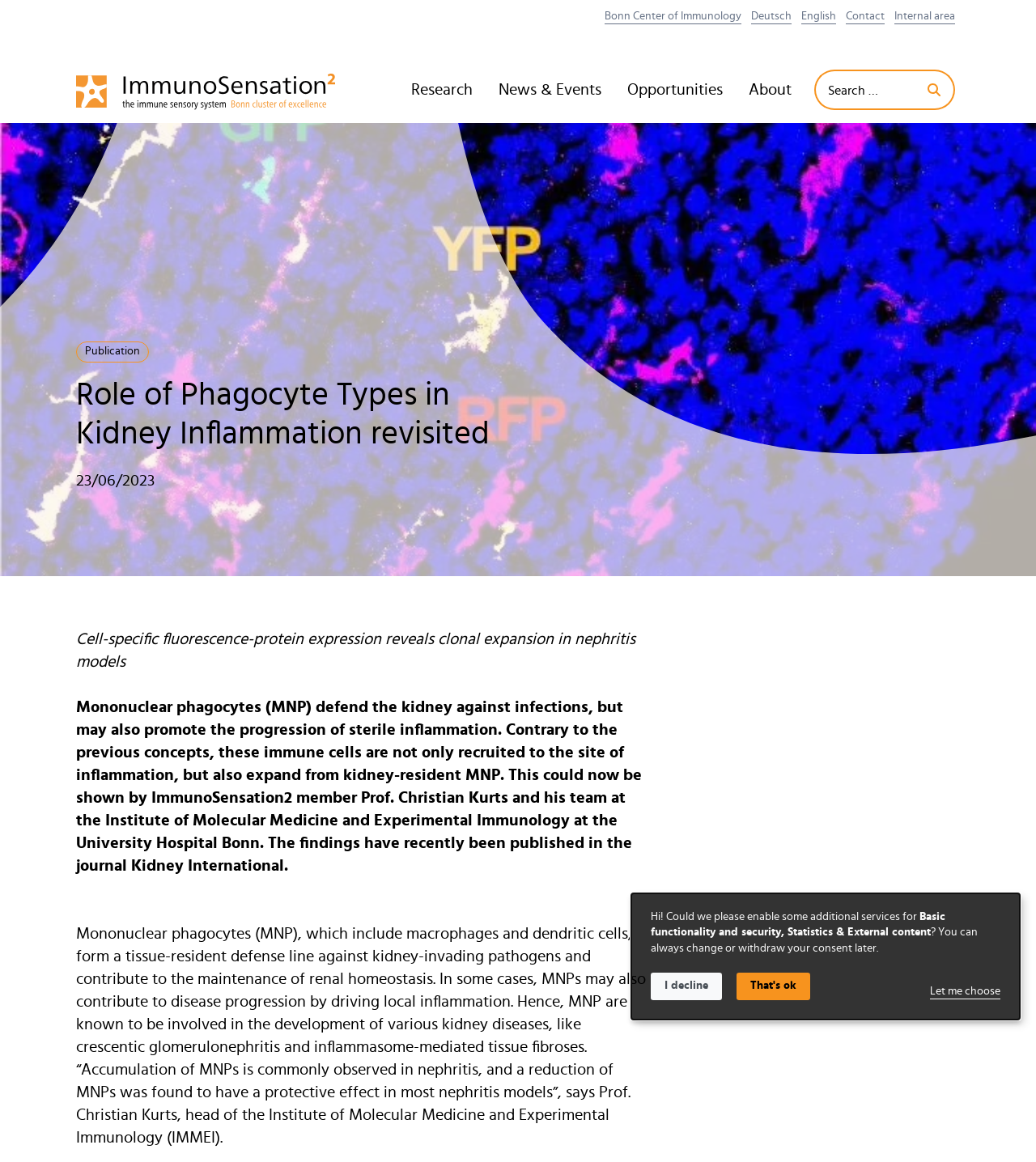Answer with a single word or phrase: 
What is the name of the institute where Prof. Christian Kurts works?

Institute of Molecular Medicine and Experimental Immunology